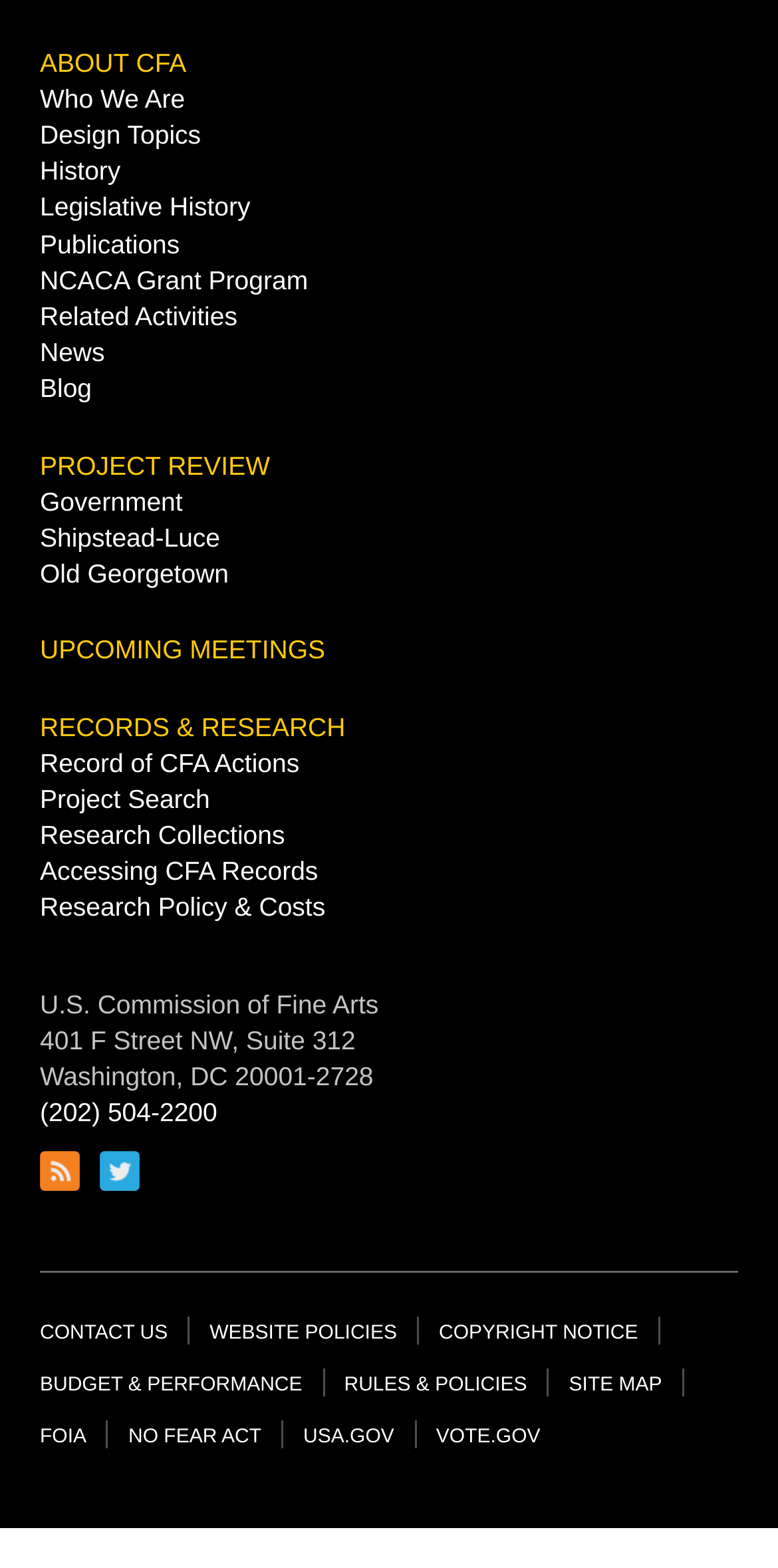How many social media links are there in the footer?
Provide a one-word or short-phrase answer based on the image.

2